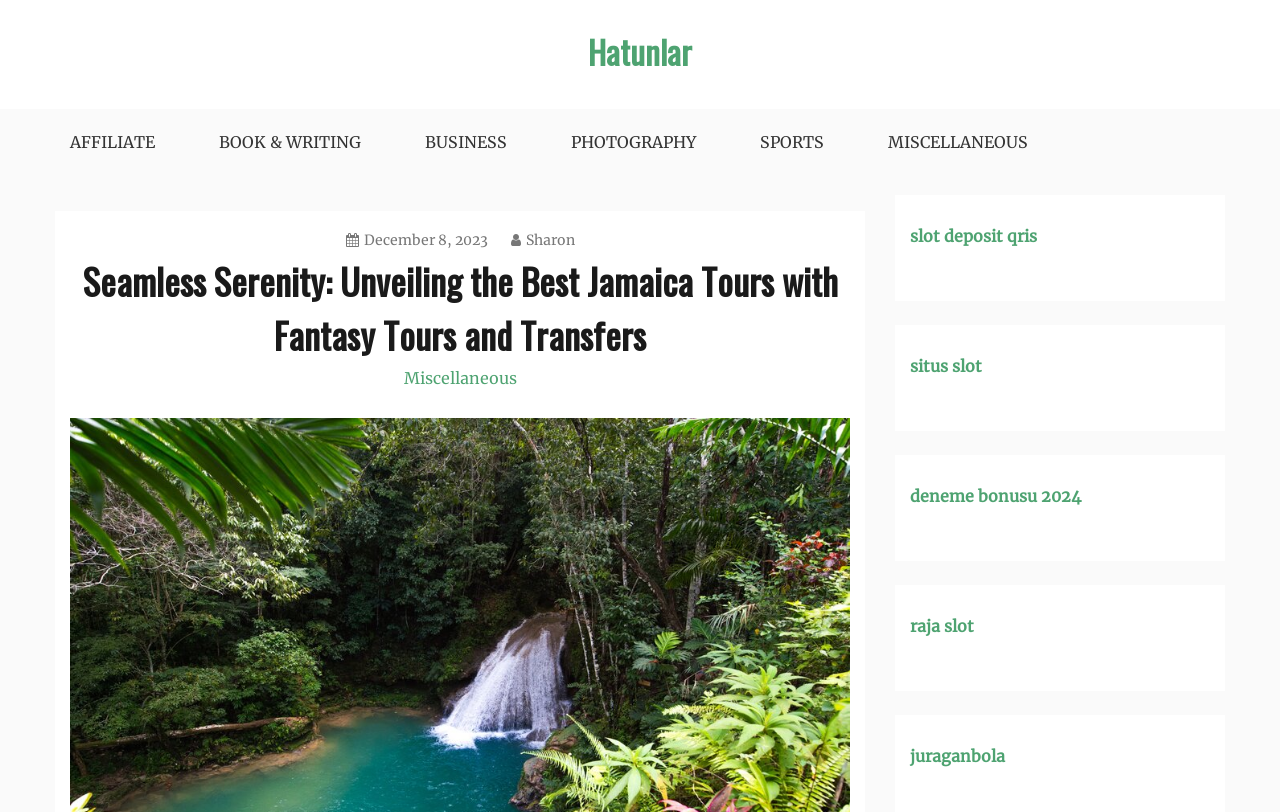What is the title or heading displayed on the webpage?

Seamless Serenity: Unveiling the Best Jamaica Tours with Fantasy Tours and Transfers